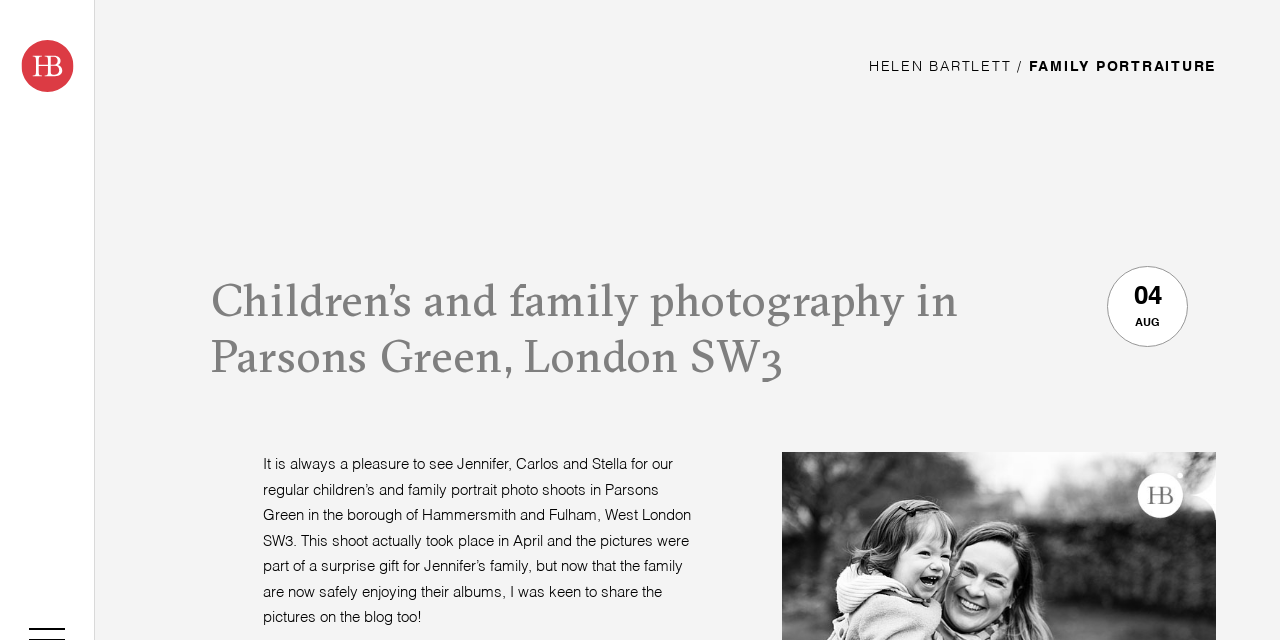Find the bounding box of the element with the following description: "alt="Helen Bartlett"". The coordinates must be four float numbers between 0 and 1, formatted as [left, top, right, bottom].

[0.0, 0.062, 0.073, 0.144]